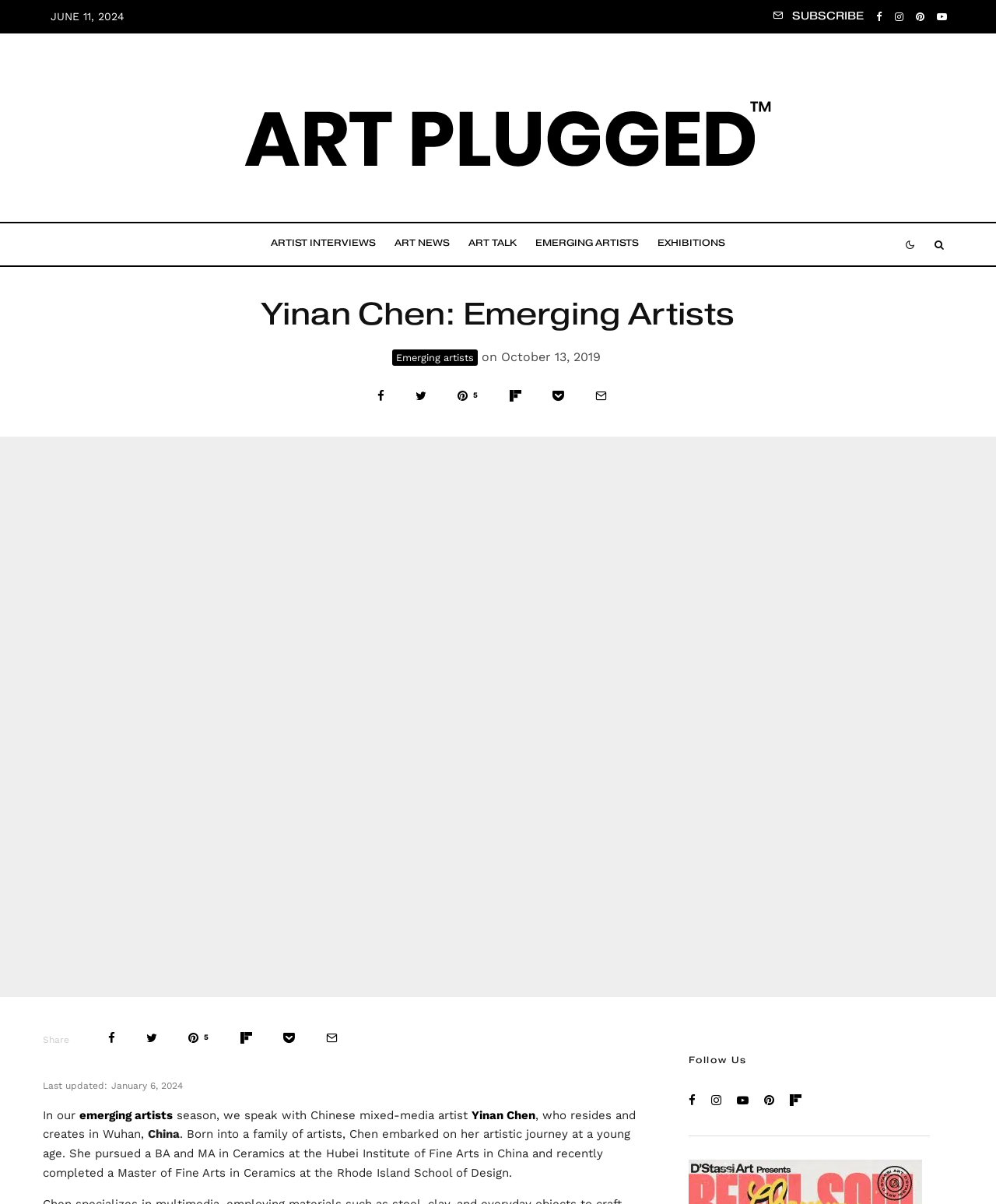Please indicate the bounding box coordinates of the element's region to be clicked to achieve the instruction: "Visit the artist's interview page". Provide the coordinates as four float numbers between 0 and 1, i.e., [left, top, right, bottom].

[0.262, 0.186, 0.387, 0.221]